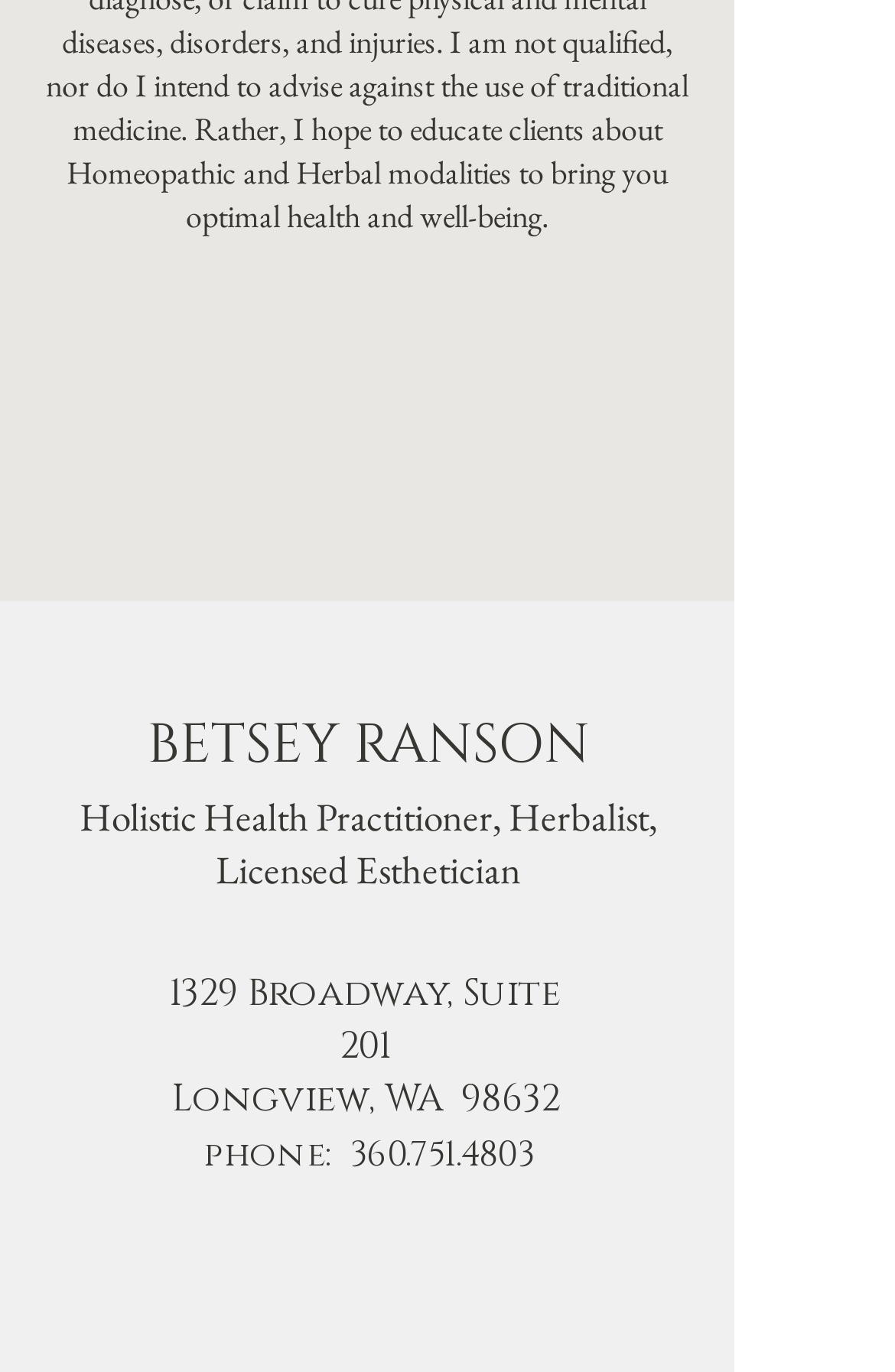Please examine the image and answer the question with a detailed explanation:
What is the city of the practitioner's office?

The city is mentioned in the StaticText element, which is 'Longview, WA 98632', located below the address and profession.